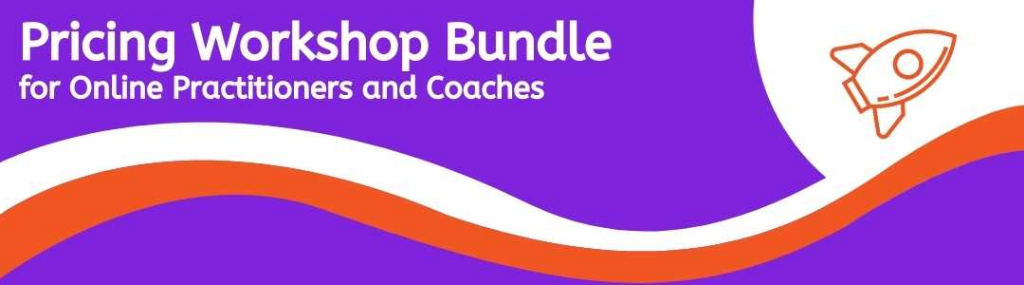Provide a one-word or short-phrase answer to the question:
What does the sweeping wave of orange at the bottom suggest?

Journey towards improved pricing strategies